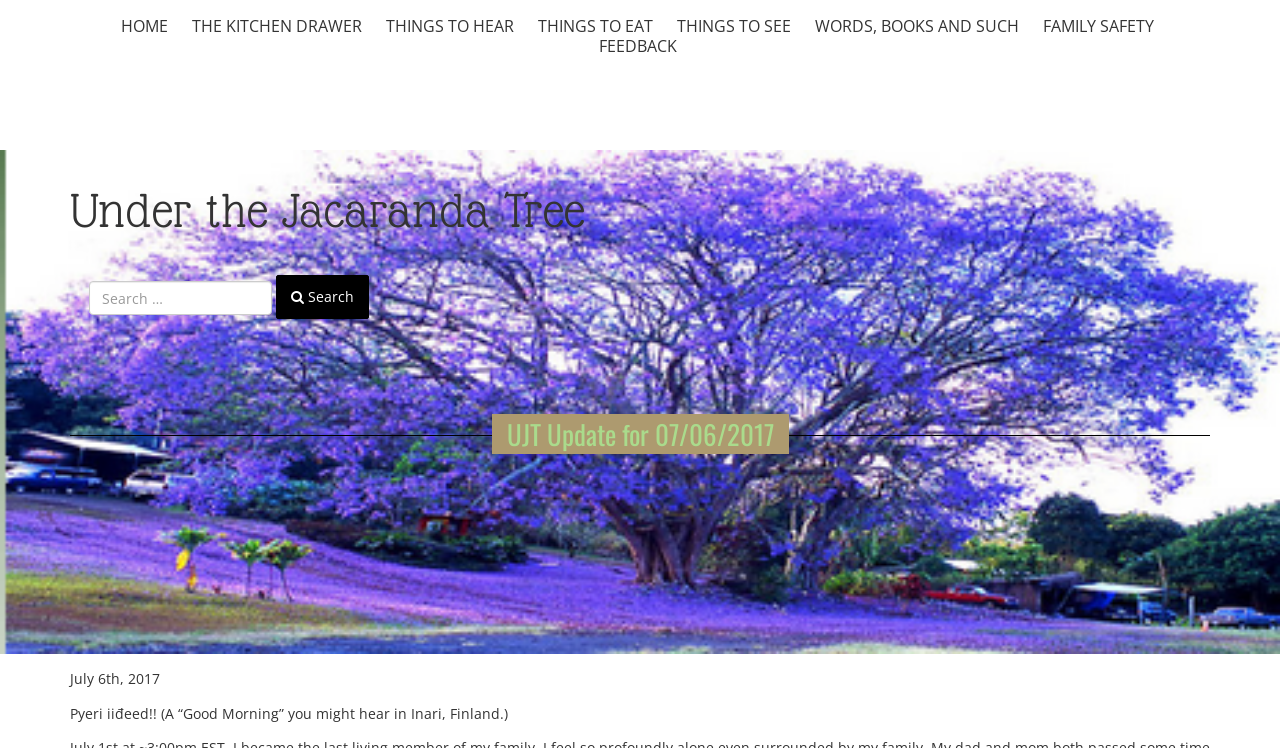Identify the bounding box coordinates of the element to click to follow this instruction: 'read the update for 07/06/2017'. Ensure the coordinates are four float values between 0 and 1, provided as [left, top, right, bottom].

[0.384, 0.554, 0.616, 0.607]